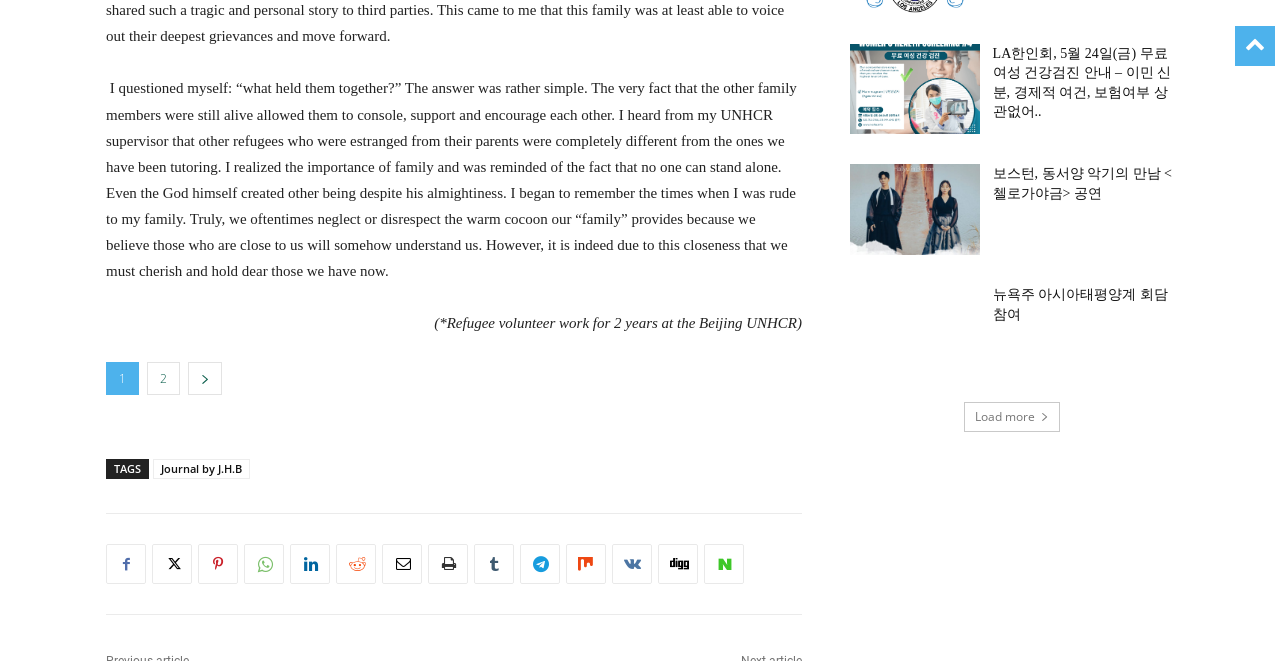How many articles are displayed on the webpage?
Ensure your answer is thorough and detailed.

There are three articles displayed on the webpage, each with a heading and a brief summary. The articles appear to be related to community events or announcements.